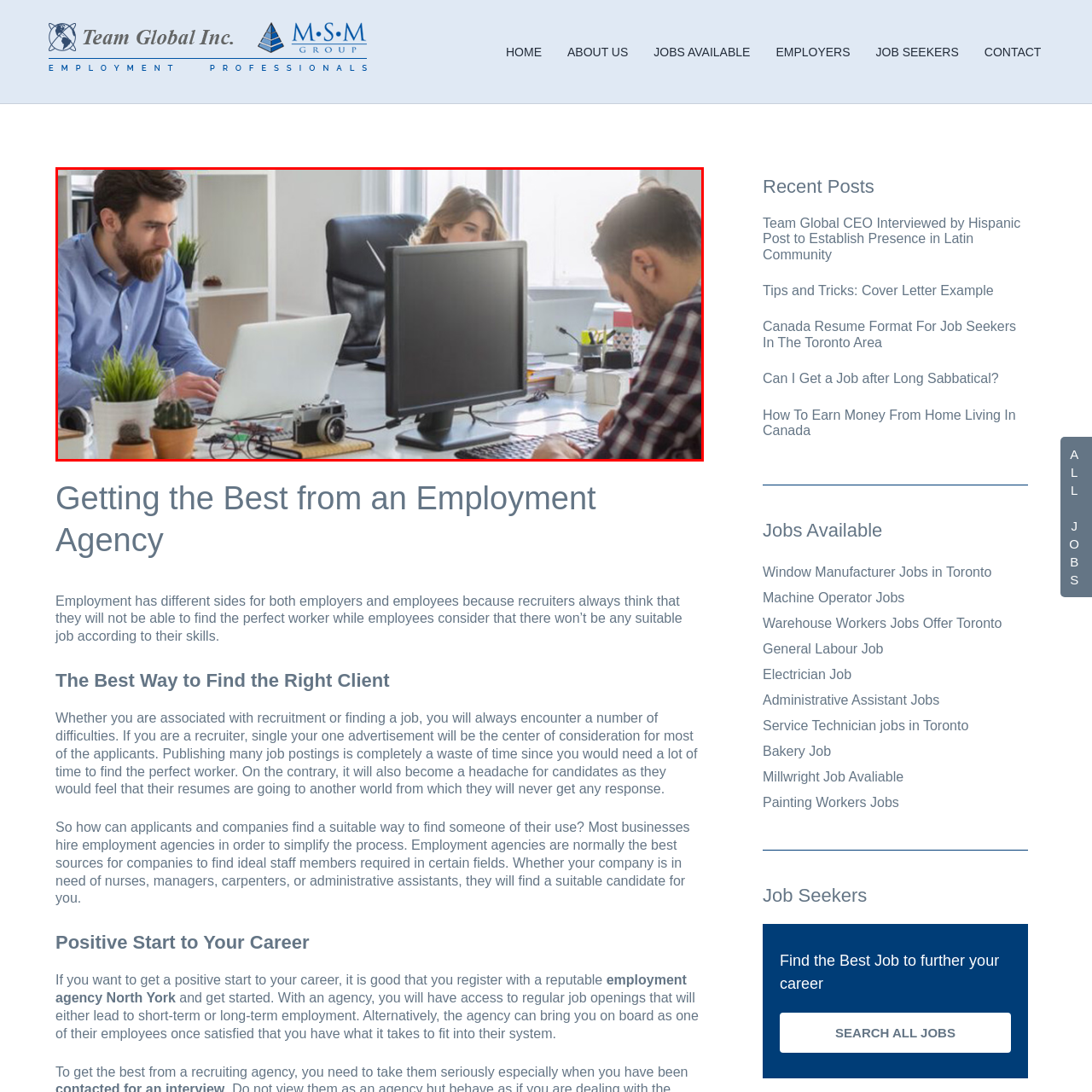Describe in detail what is depicted in the image enclosed by the red lines.

In a bright and modern workspace, three individuals are engaged in their work at a stylish, contemporary office desk. The focus is on a bearded man in a light blue shirt, diligently using a laptop adorned with greenery, including a small potted plant. To his left, a vintage camera rests on a wooden mat, adding a touch of character to the scene. In the background, a woman with long, flowing hair is seated at a chair, working on her computer, while another man, wearing a checked shirt, is intently focused on his tasks at a larger monitor. The environment, filled with natural light and minimalistic decor, fosters a collaborative and innovative atmosphere, ideal for productive work and creative interactions, reflective of the dynamic nature of employment agencies and staffing services.